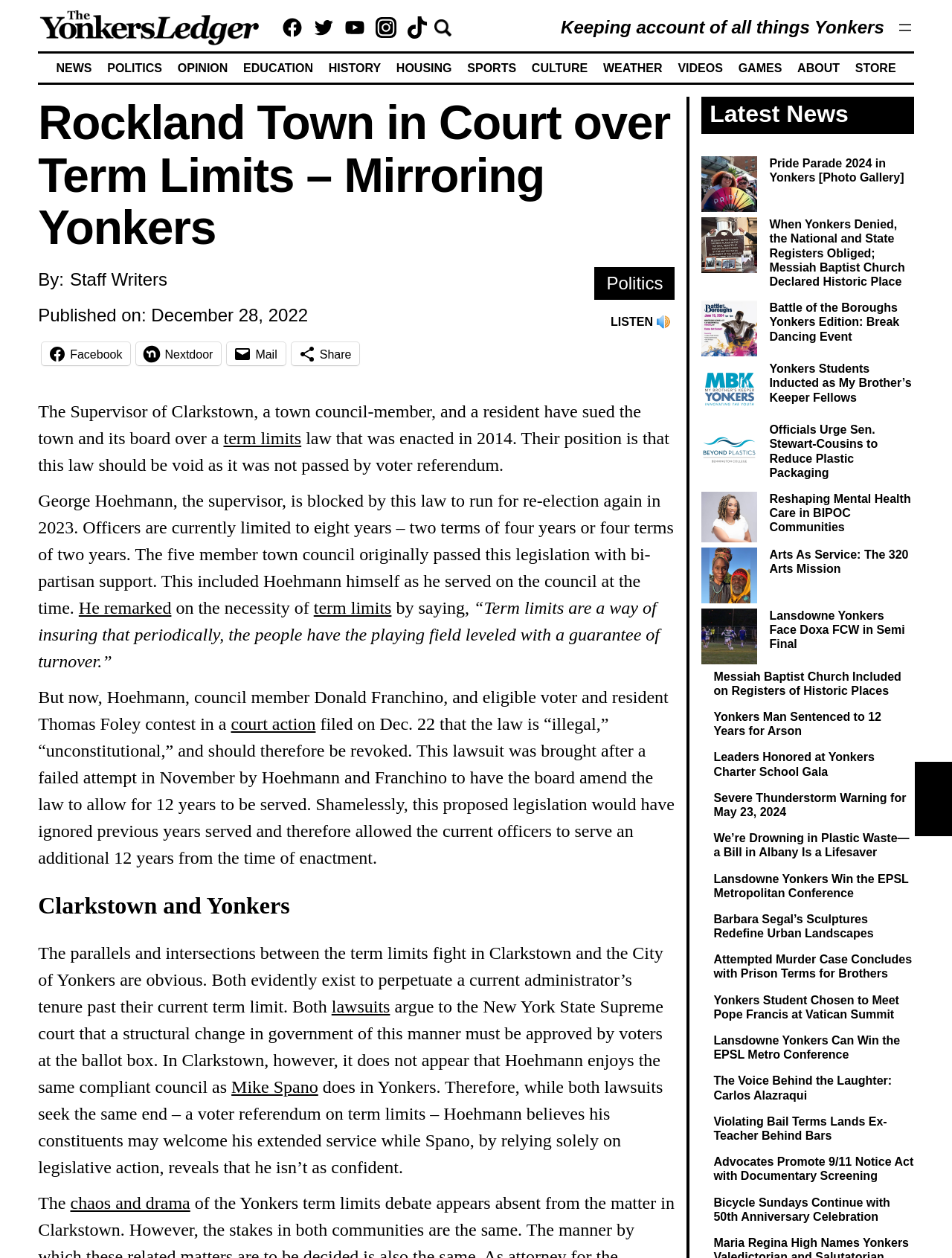What is the position of the 'Latest News' section on the webpage?
Please respond to the question with as much detail as possible.

I found the answer by analyzing the bounding box coordinates of the elements on the webpage. The 'Latest News' section has a bounding box coordinate of [0.737, 0.077, 0.96, 0.107], which indicates that it is located at the bottom right of the webpage.